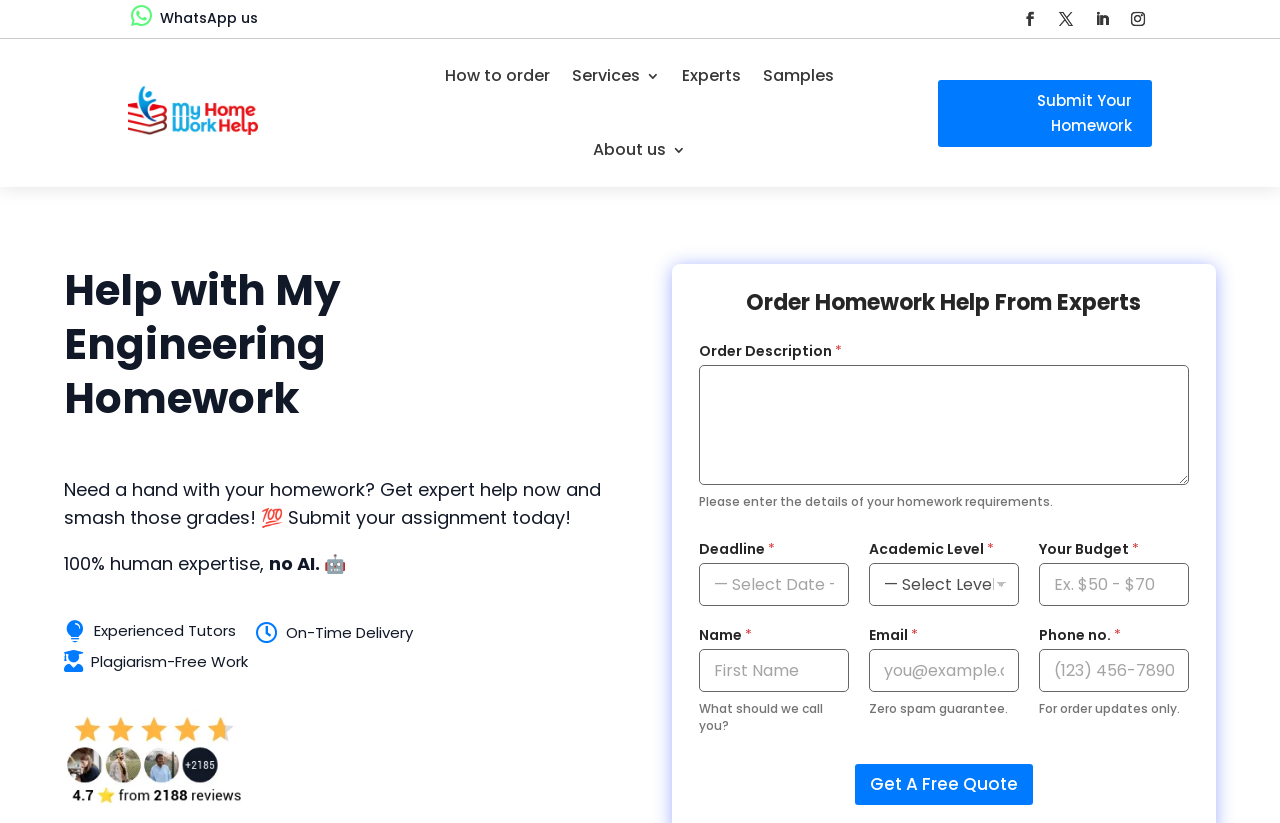Carefully observe the image and respond to the question with a detailed answer:
What is the guarantee for email usage?

On the webpage, there is a text field to enter an email address, and below it, there is a statement 'Zero spam guarantee.' This implies that the website promises not to send spam emails to users who provide their email addresses.